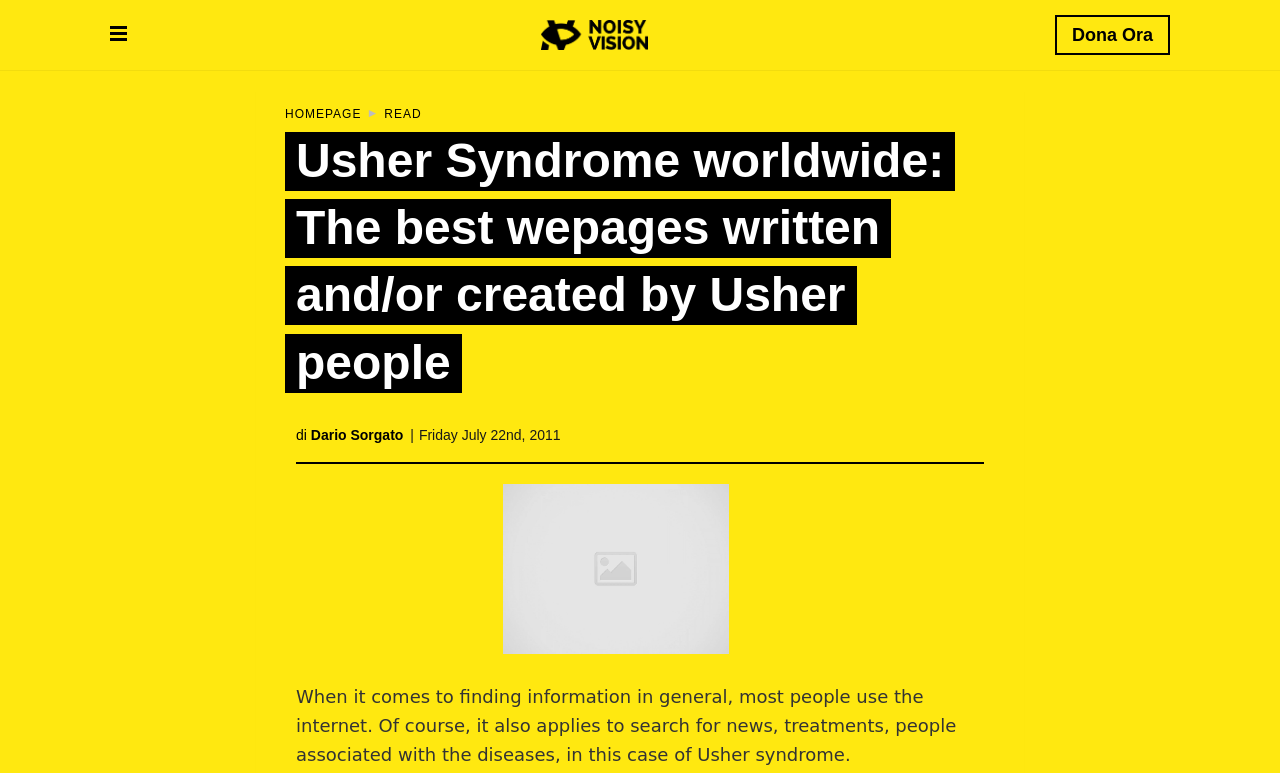Extract the bounding box coordinates for the UI element described by the text: "title="NoisyVision"". The coordinates should be in the form of [left, top, right, bottom] with values between 0 and 1.

[0.423, 0.026, 0.506, 0.064]